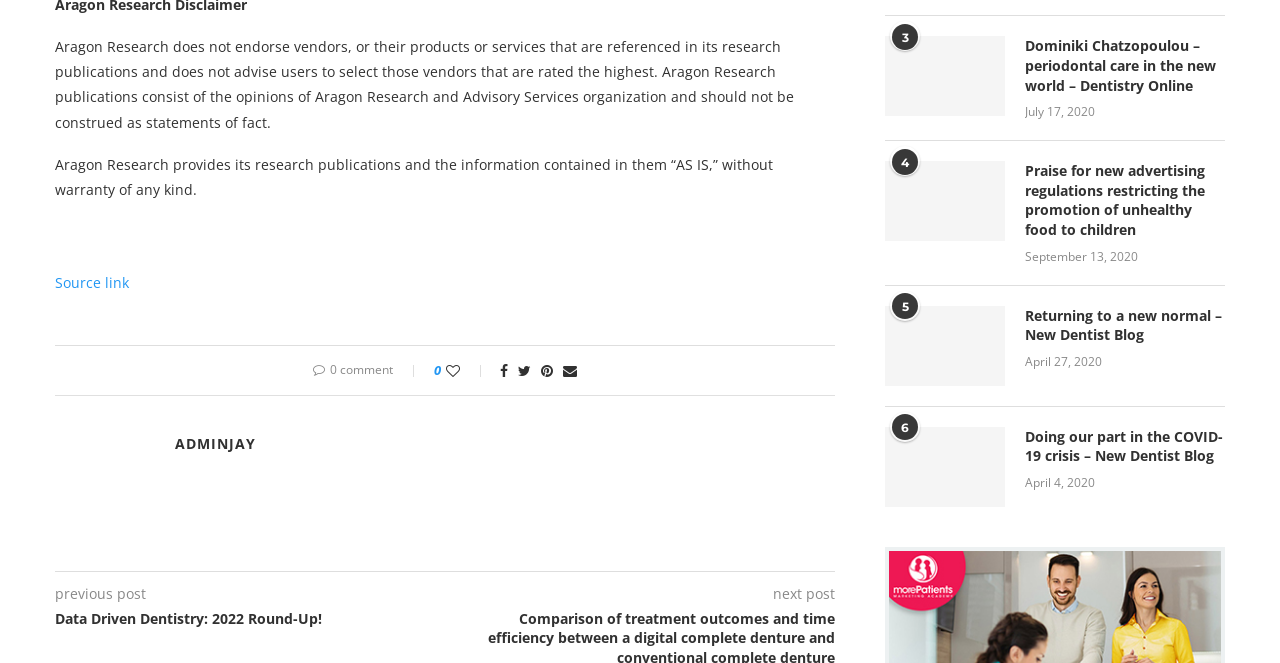Find the bounding box coordinates for the HTML element specified by: "Data Driven Dentistry: 2022 Round-Up!".

[0.043, 0.918, 0.348, 0.948]